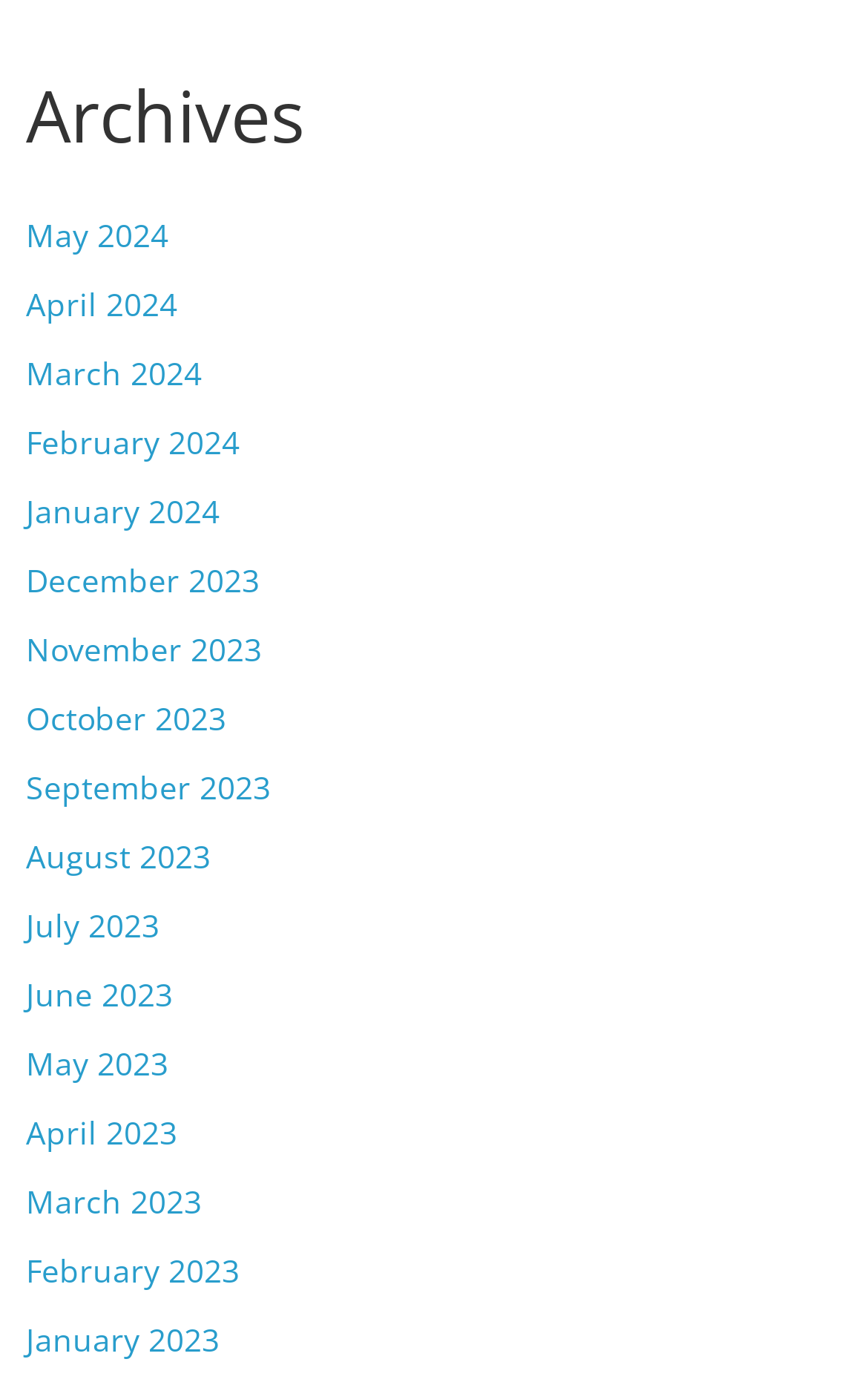Please determine the bounding box coordinates of the clickable area required to carry out the following instruction: "browse March 2024 archives". The coordinates must be four float numbers between 0 and 1, represented as [left, top, right, bottom].

[0.03, 0.253, 0.233, 0.284]